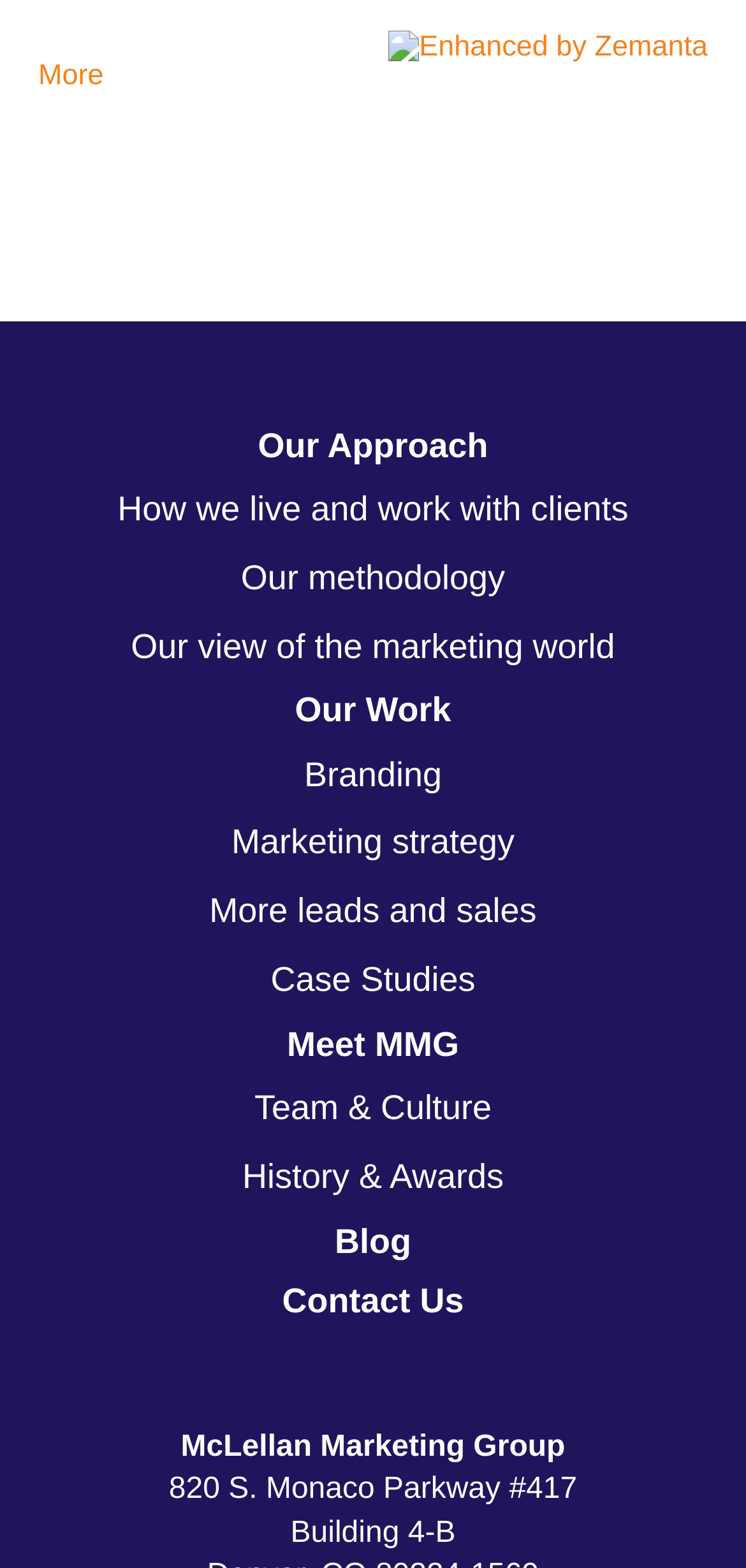Please provide the bounding box coordinates for the UI element as described: "Our Approach". The coordinates must be four floats between 0 and 1, represented as [left, top, right, bottom].

[0.051, 0.266, 0.949, 0.304]